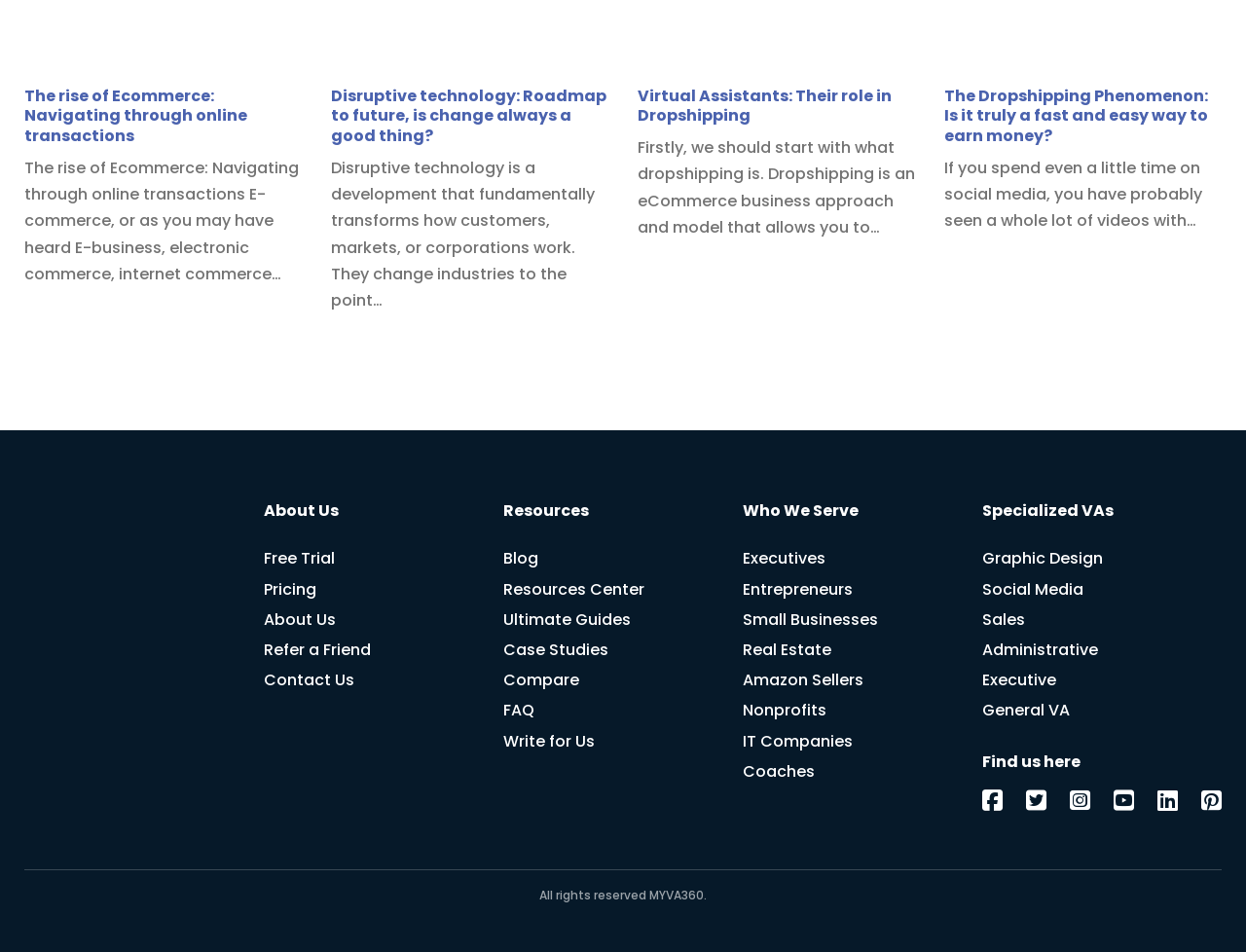What type of businesses are served by the company?
Please use the image to provide an in-depth answer to the question.

According to the 'Who We Serve' section, the company serves a variety of businesses, including executives, entrepreneurs, small businesses, real estate, Amazon sellers, nonprofits, IT companies, and coaches.